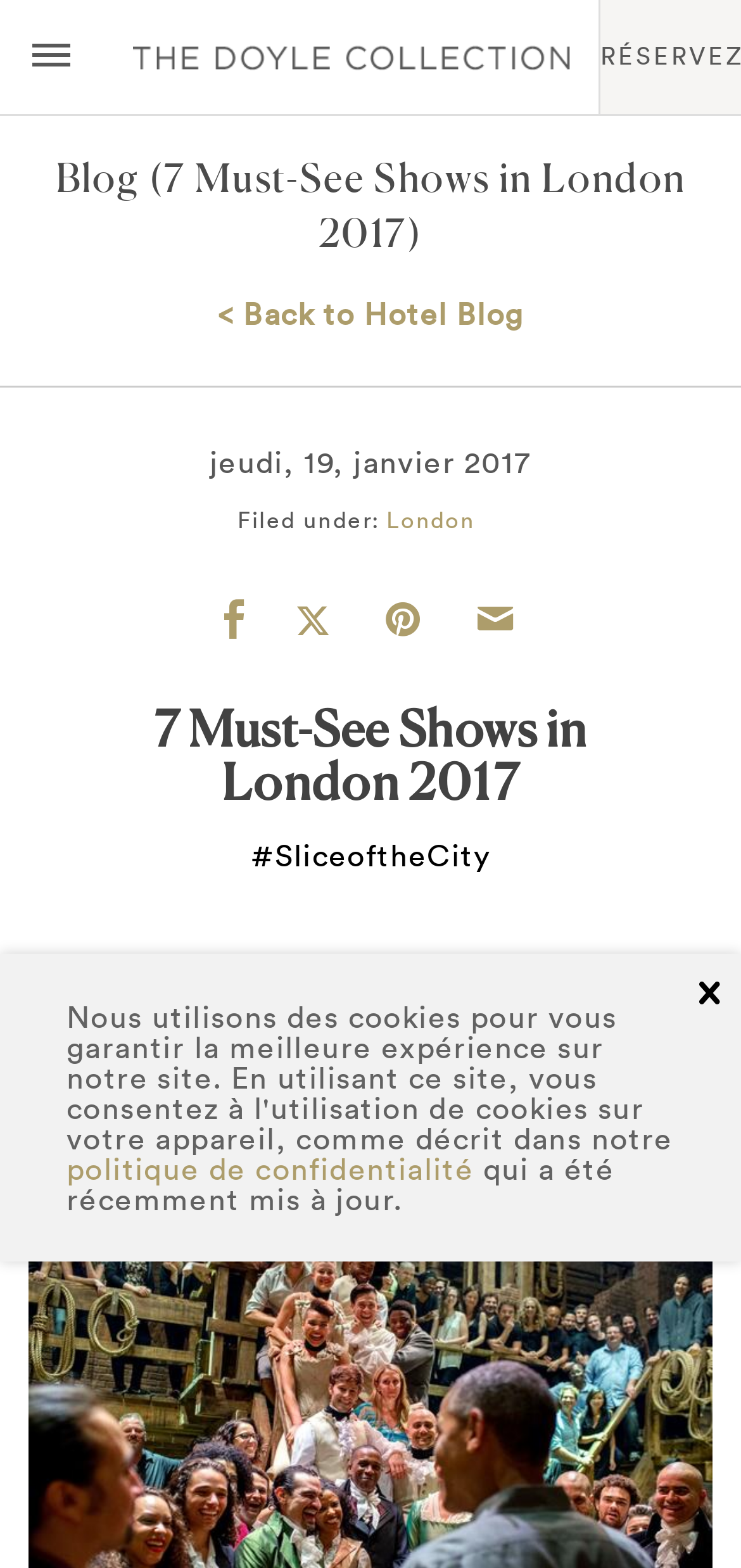Please specify the bounding box coordinates for the clickable region that will help you carry out the instruction: "Read the blog".

[0.075, 0.098, 0.188, 0.128]